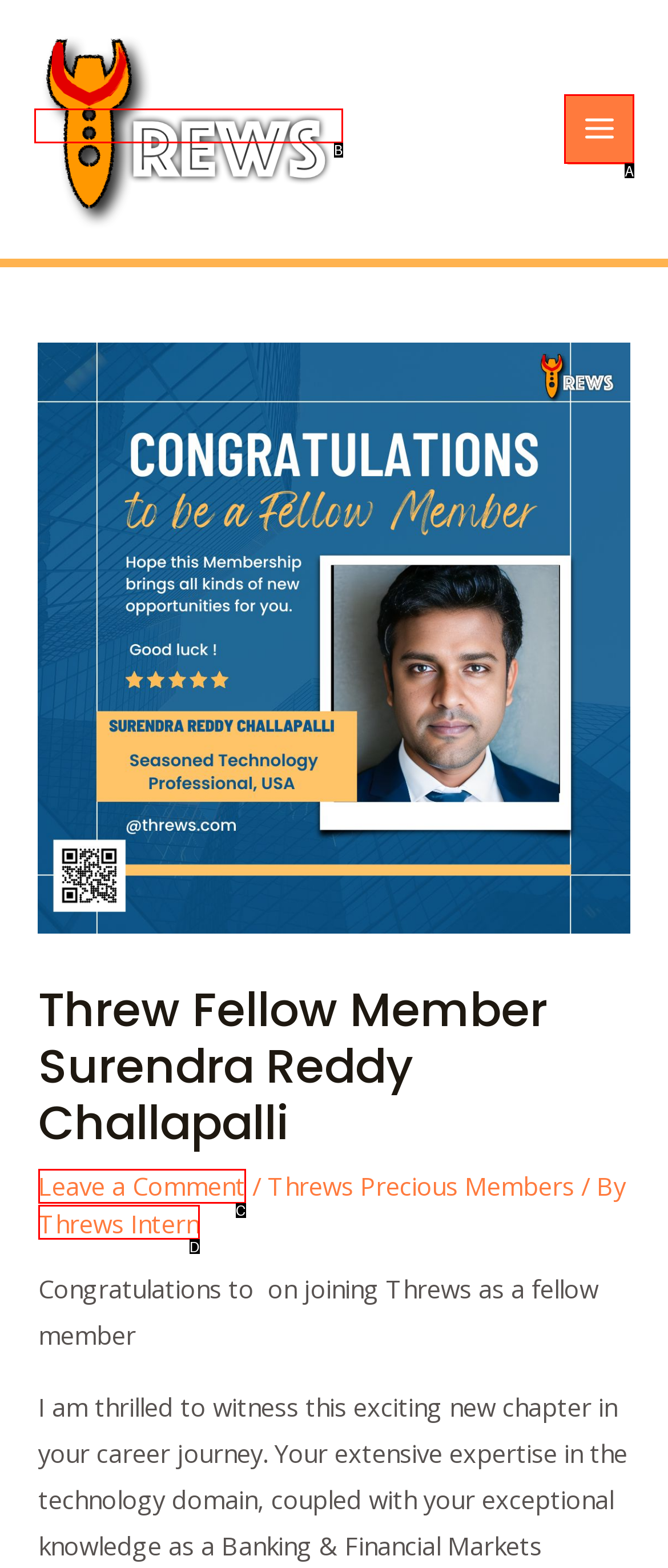Choose the letter of the UI element that aligns with the following description: alt="LOGO"
State your answer as the letter from the listed options.

B